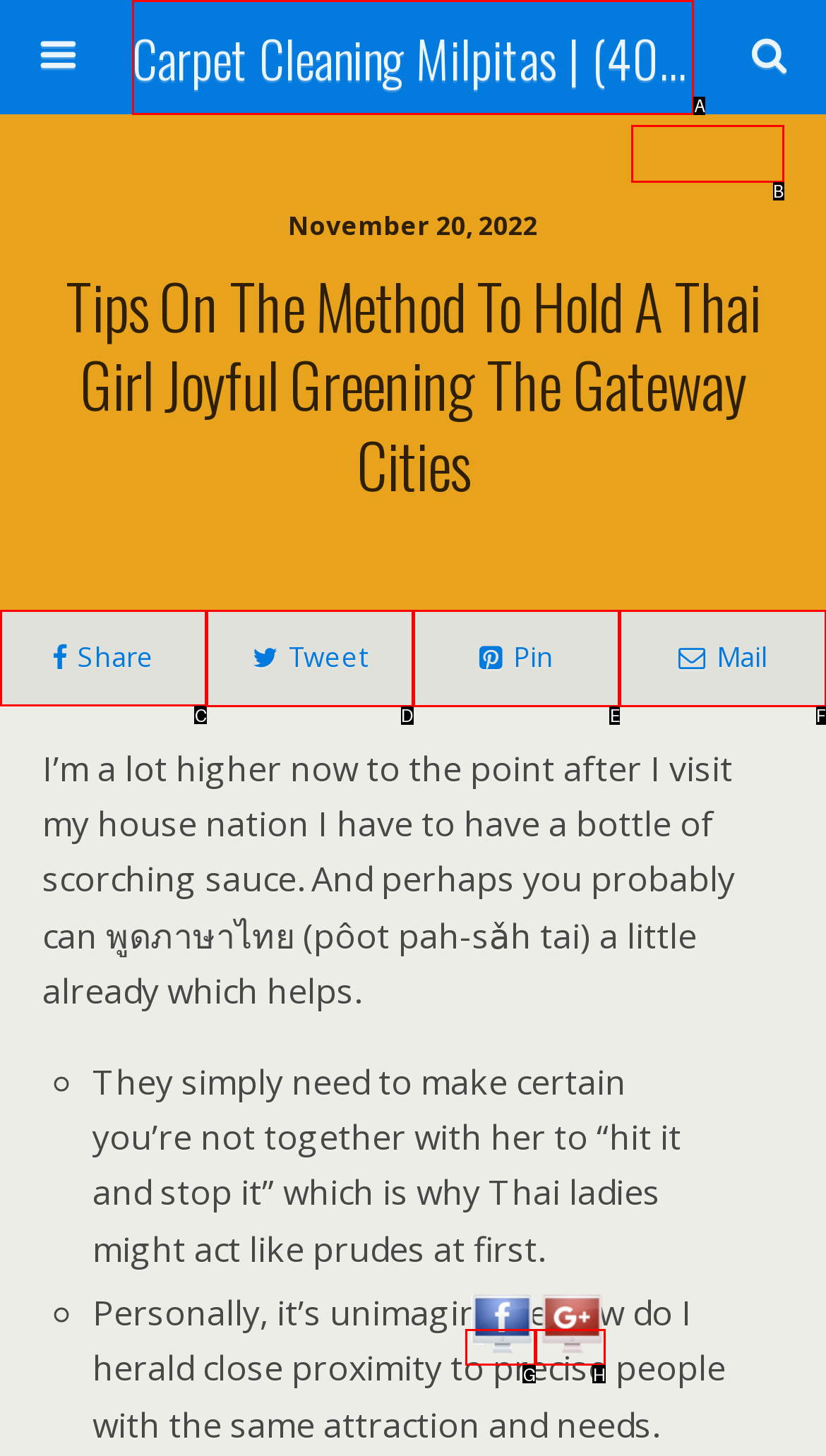Please identify the correct UI element to click for the task: click the CLOSE button Respond with the letter of the appropriate option.

None